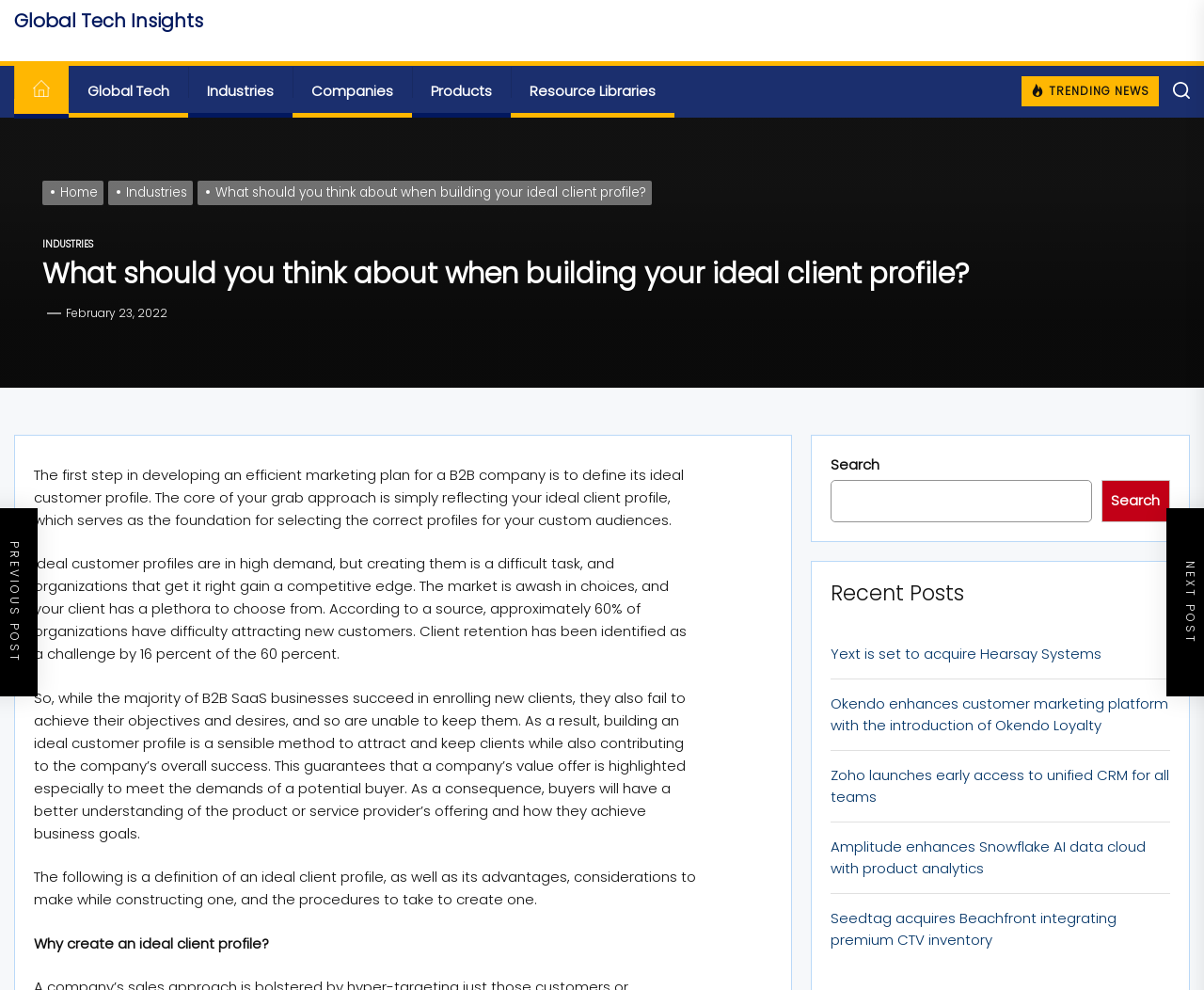Please find the main title text of this webpage.

What should you think about when building your ideal client profile?